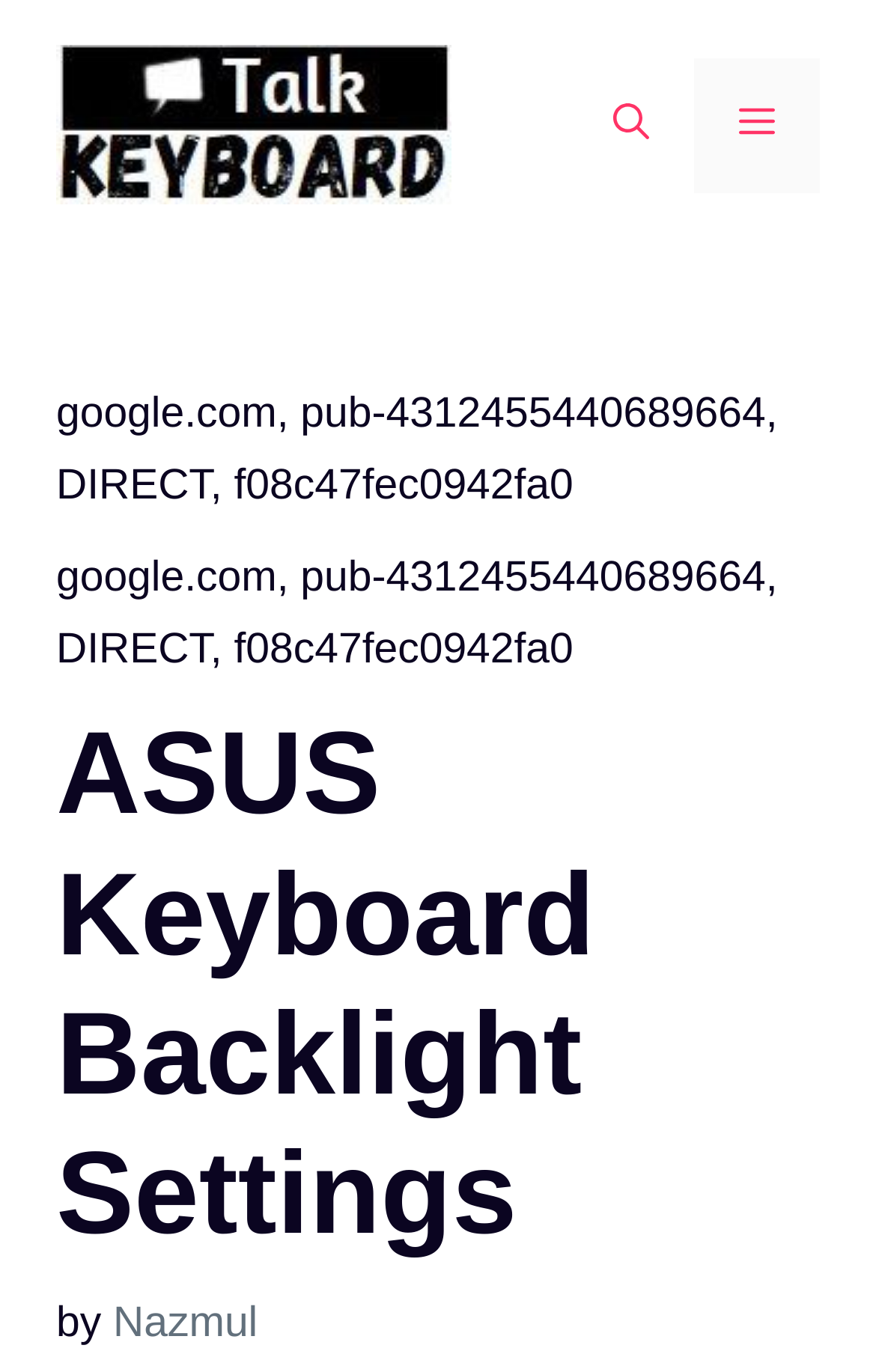Please answer the following question using a single word or phrase: What is the bounding box coordinate of the navigation element?

[0.649, 0.042, 0.936, 0.14]